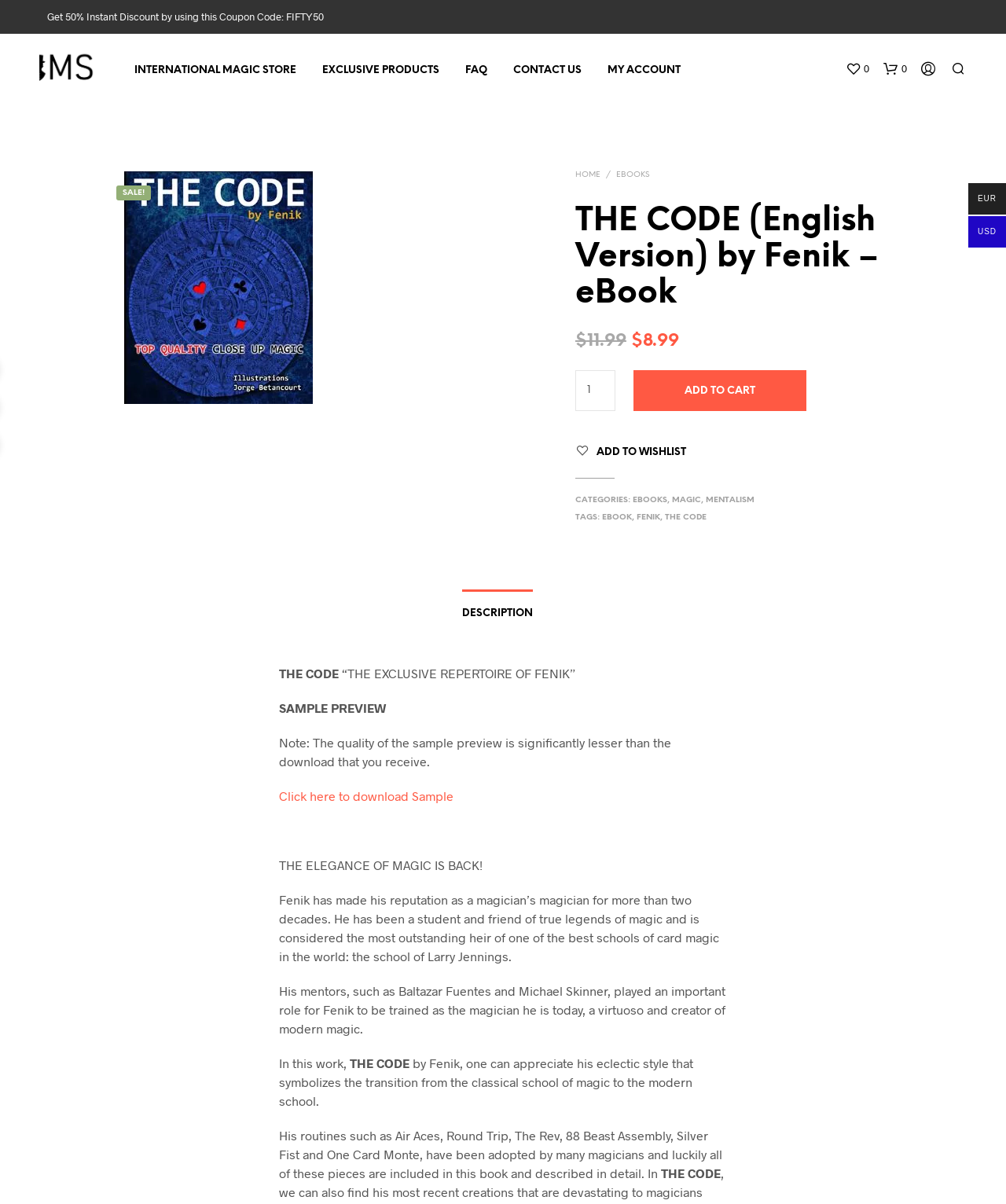Provide a brief response in the form of a single word or phrase:
What is the original price of the eBook?

$11.99